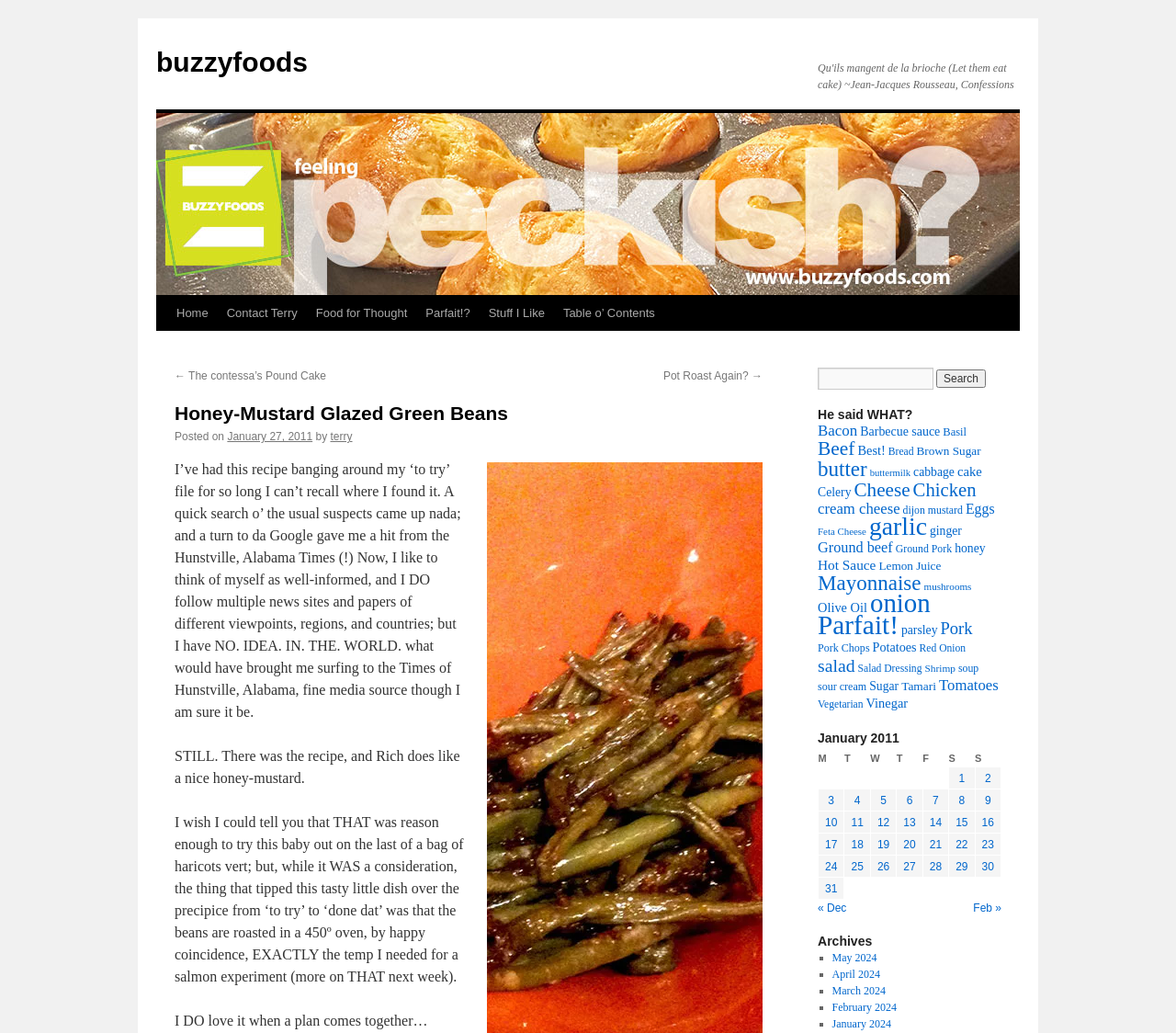What is the author's name?
Using the image, provide a concise answer in one word or a short phrase.

Terry